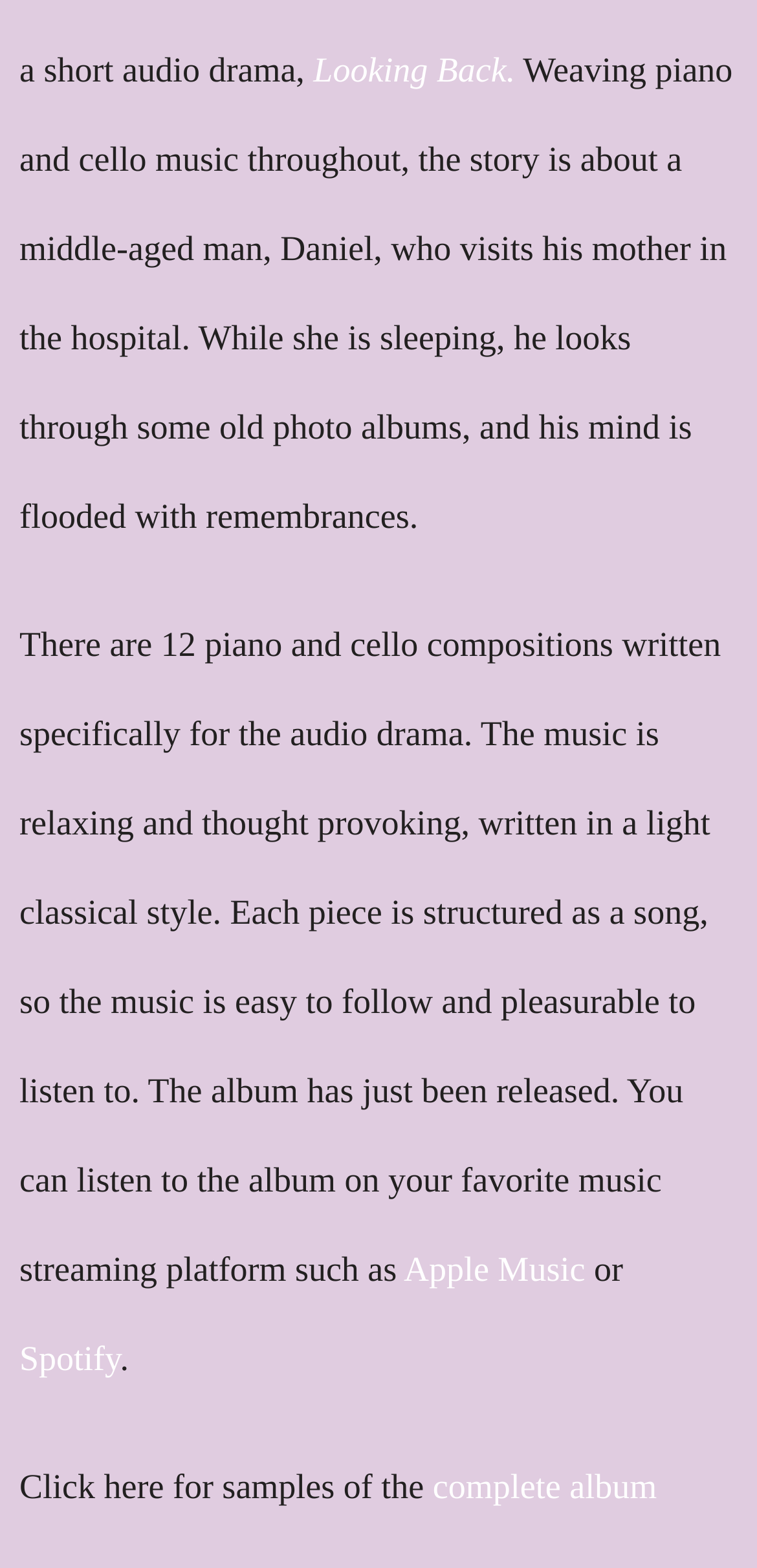Based on the element description: "complete album", identify the UI element and provide its bounding box coordinates. Use four float numbers between 0 and 1, [left, top, right, bottom].

[0.572, 0.934, 0.868, 0.962]